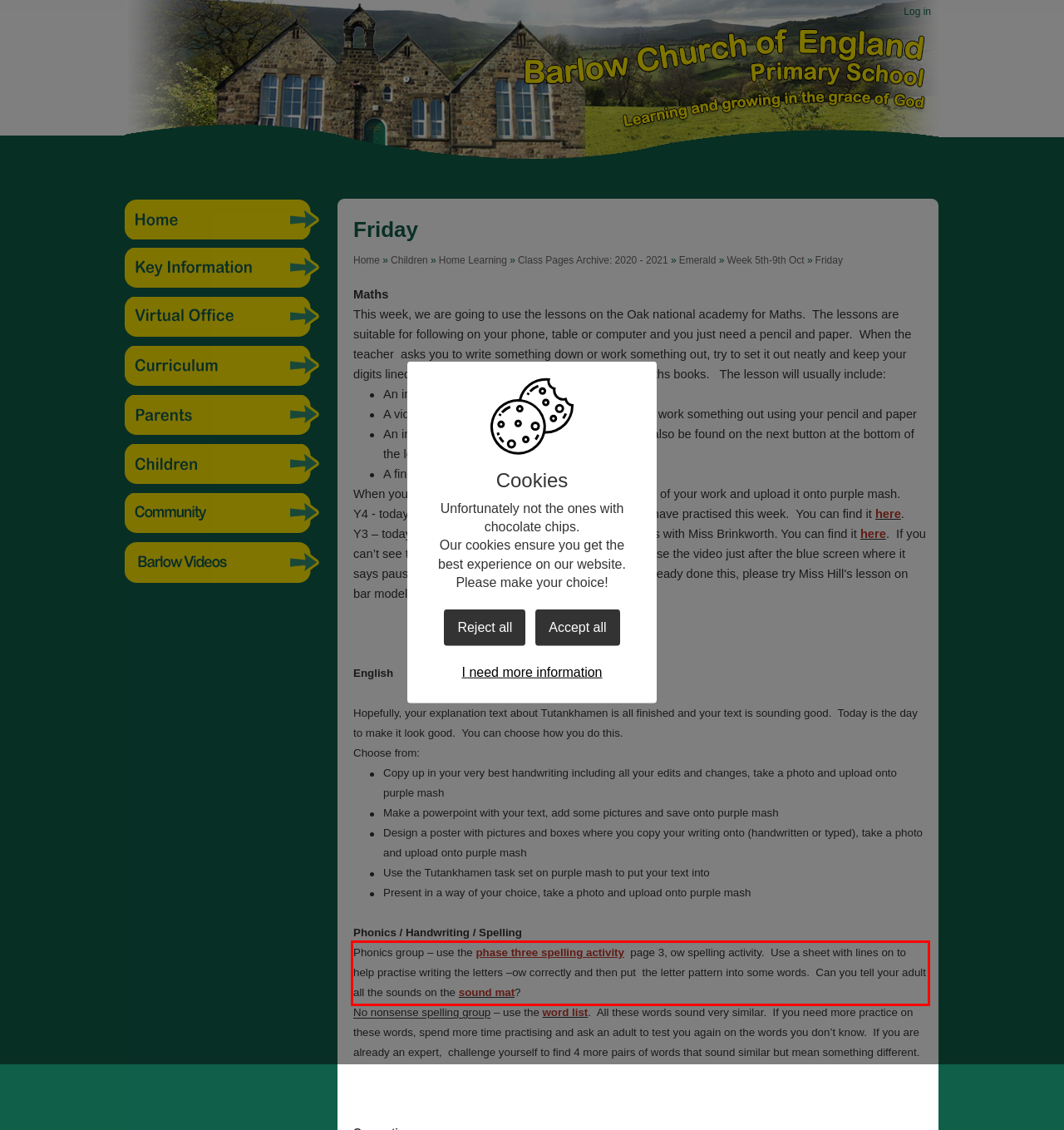Given a screenshot of a webpage with a red bounding box, please identify and retrieve the text inside the red rectangle.

Phonics group – use the phase three spelling activity page 3, ow spelling activity. Use a sheet with lines on to help practise writing the letters –ow correctly and then put the letter pattern into some words. Can you tell your adult all the sounds on the sound mat?